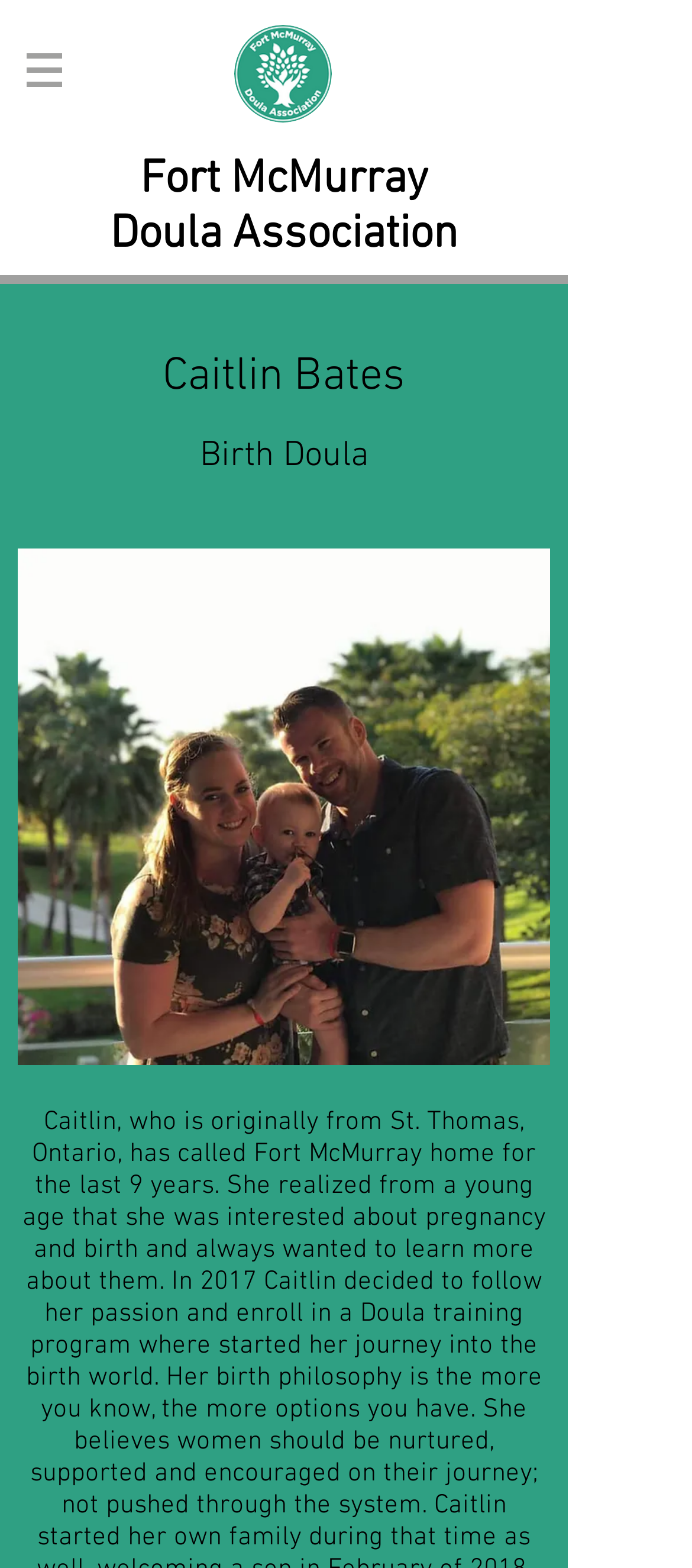How many images are there on the webpage?
Look at the image and answer the question using a single word or phrase.

2